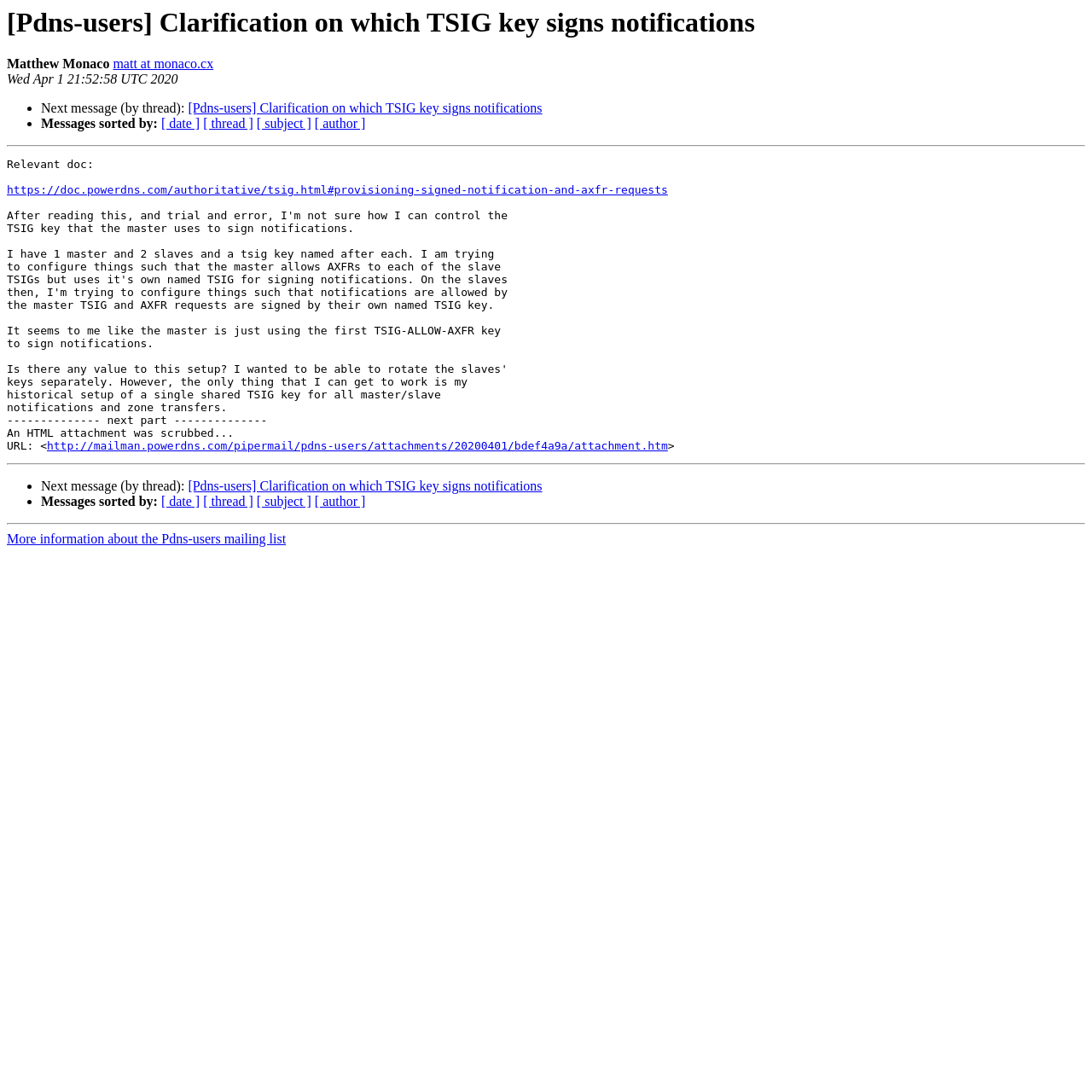Identify the bounding box coordinates of the clickable region to carry out the given instruction: "Check the attachment".

[0.043, 0.403, 0.612, 0.414]